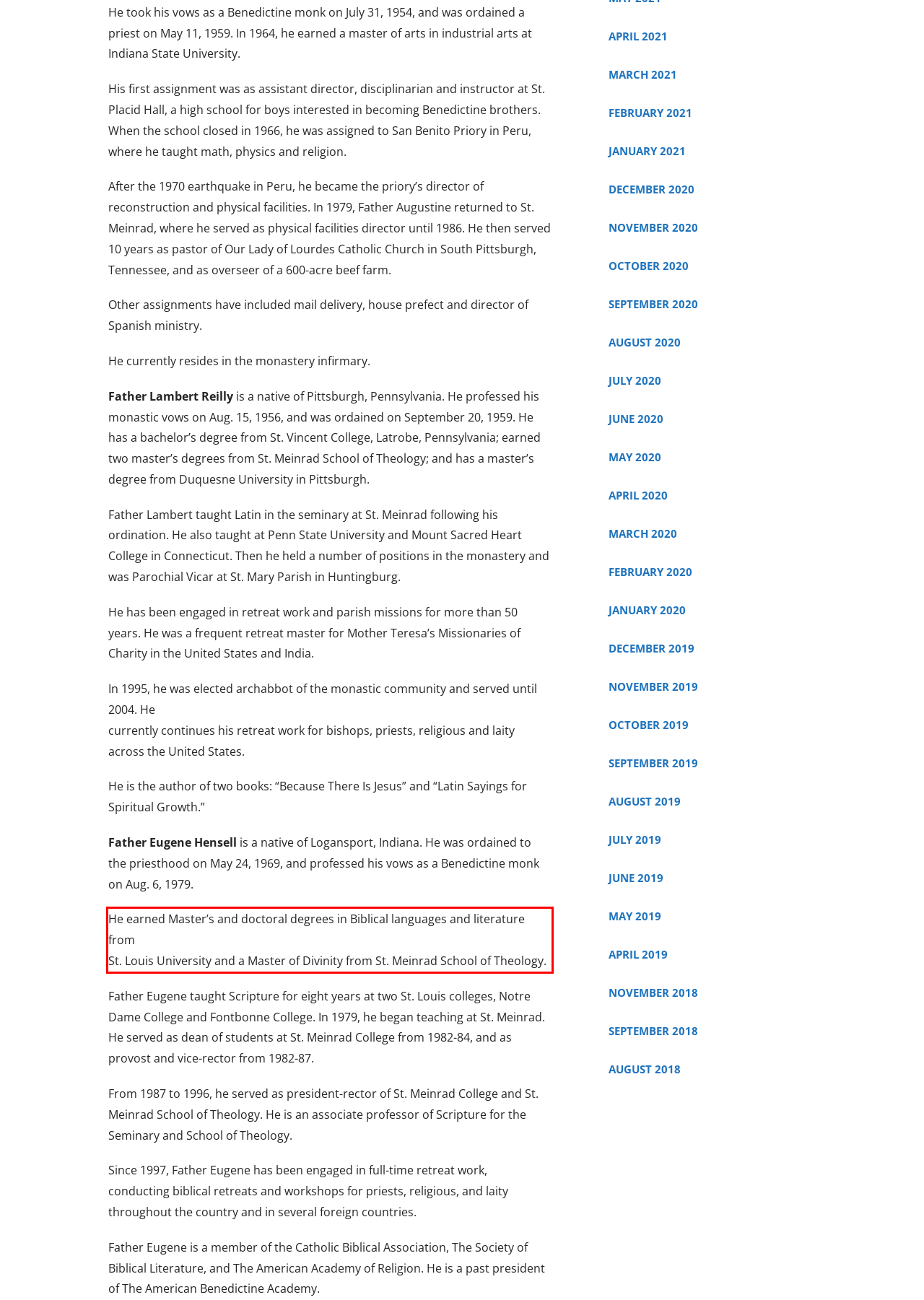Identify and transcribe the text content enclosed by the red bounding box in the given screenshot.

He earned Master’s and doctoral degrees in Biblical languages and literature from St. Louis University and a Master of Divinity from St. Meinrad School of Theology.